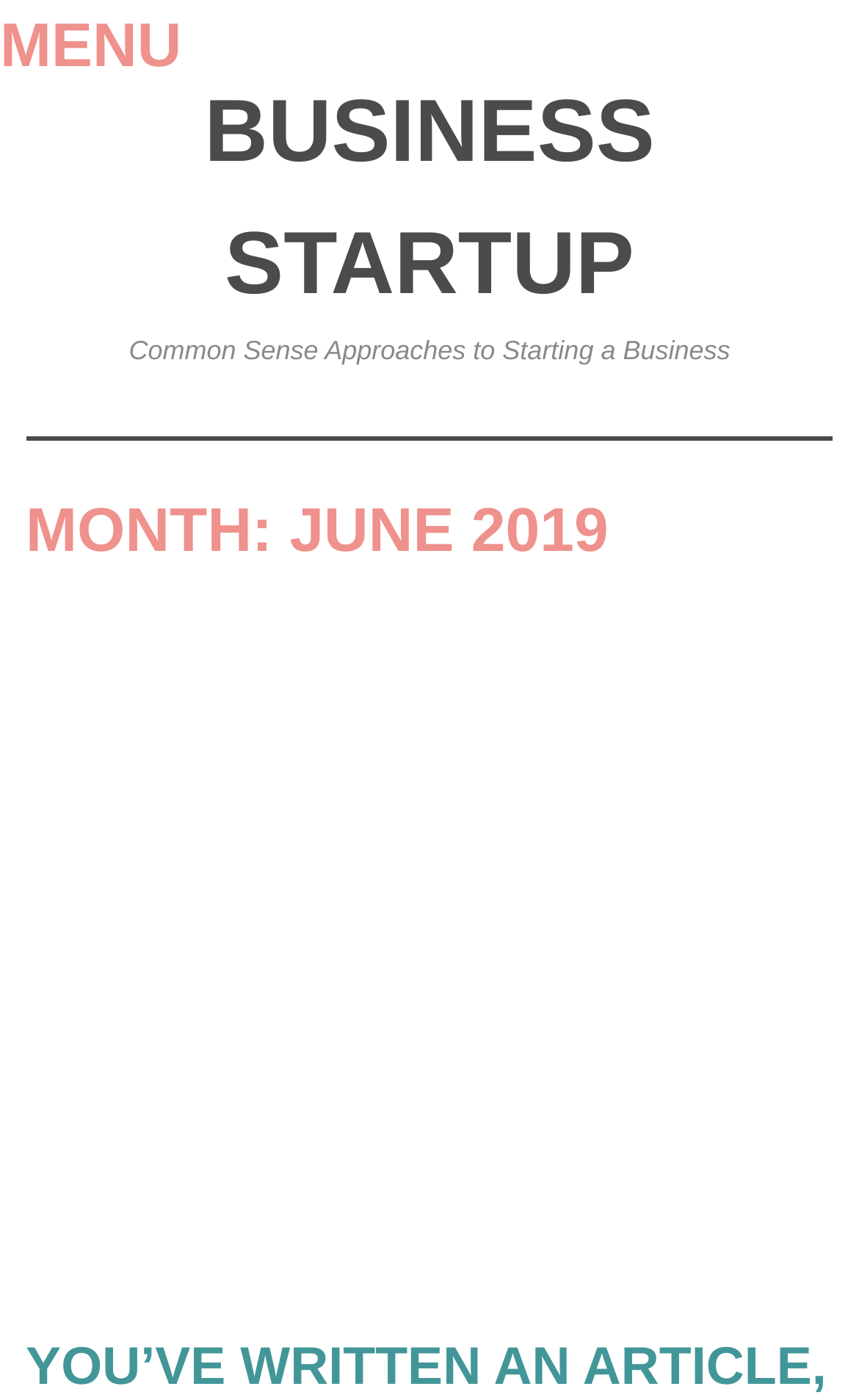What is the topic of the webpage?
Based on the image, answer the question with a single word or brief phrase.

Business Startup